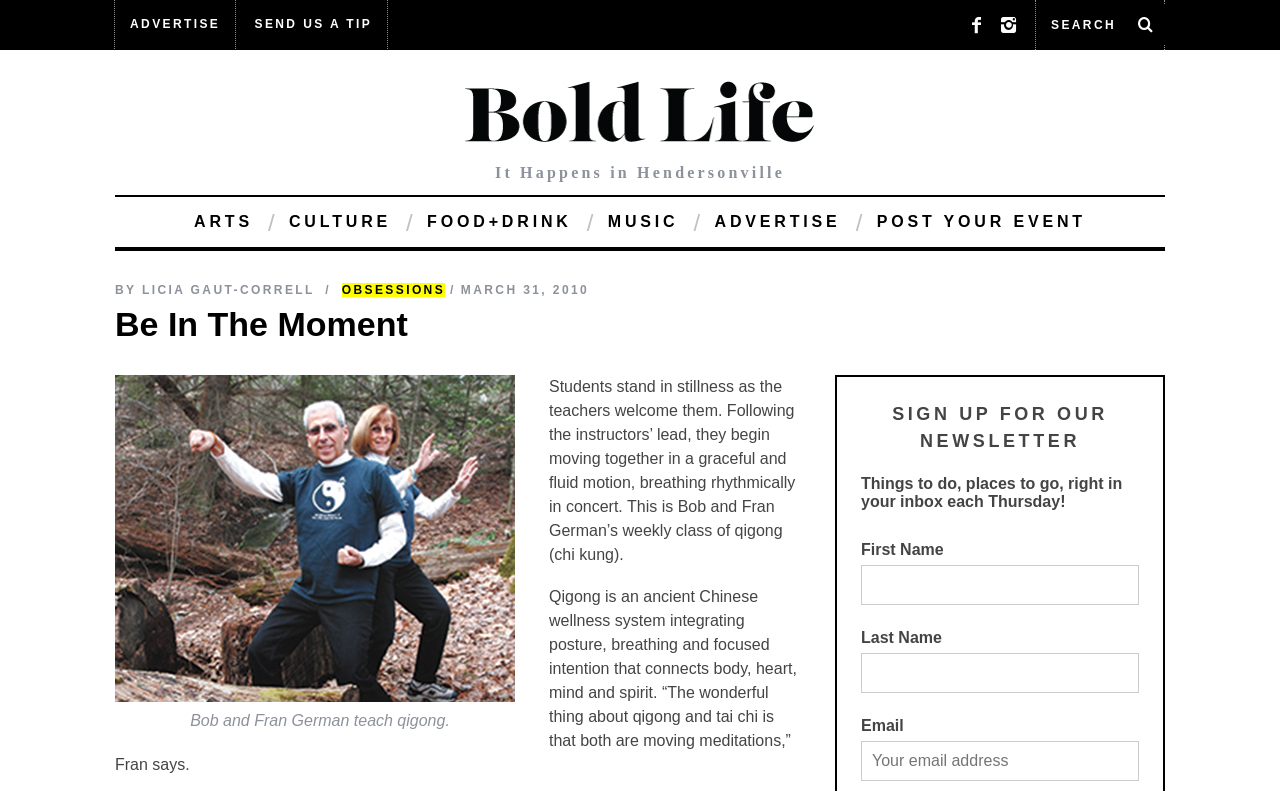Offer a meticulous description of the webpage's structure and content.

The webpage is titled "Be In The Moment | Bold Life" and features a prominent search bar at the top right corner, accompanied by a magnifying glass icon. Below the search bar, there are several links to various sections of the website, including "ADVERTISE", "SEND US A TIP", and "Bold Life - It Happens in Hendersonville", which is also accompanied by an image.

The main content of the webpage is divided into sections, with a header that reads "BY LICIA GAUT-CORRELL" and features links to "OBSESSIONS" and a timestamp "MARCH 31, 2010". The main heading "Be In The Moment" is situated below the header.

The webpage features an article about qigong, with an image of Bob and Fran German teaching a qigong class. The article describes the practice of qigong, highlighting its benefits as a moving meditation that connects body, heart, mind, and spirit.

To the right of the article, there is a section titled "SIGN UP FOR OUR NEWSLETTER", which includes a brief description of the newsletter and fields to input first name, last name, and email address.

At the top of the webpage, there are several social media links, represented by icons, and links to various categories such as "ARTS", "CULTURE", "FOOD+DRINK", and "MUSIC".